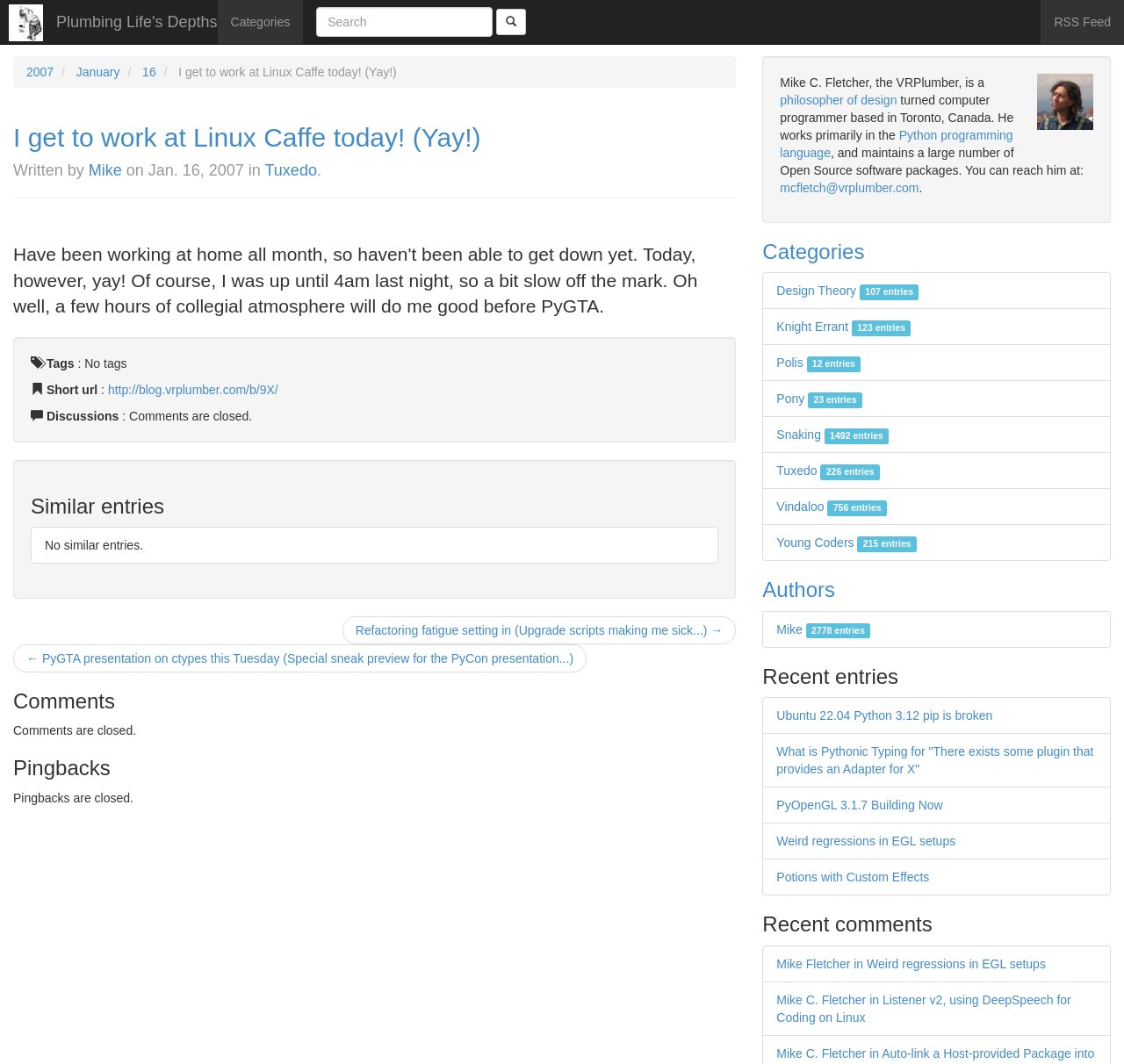Please determine the bounding box of the UI element that matches this description: Knight Errant 123 entries. The coordinates should be given as (top-left x, top-left y, bottom-right x, bottom-right y), with all values between 0 and 1.

[0.691, 0.301, 0.81, 0.314]